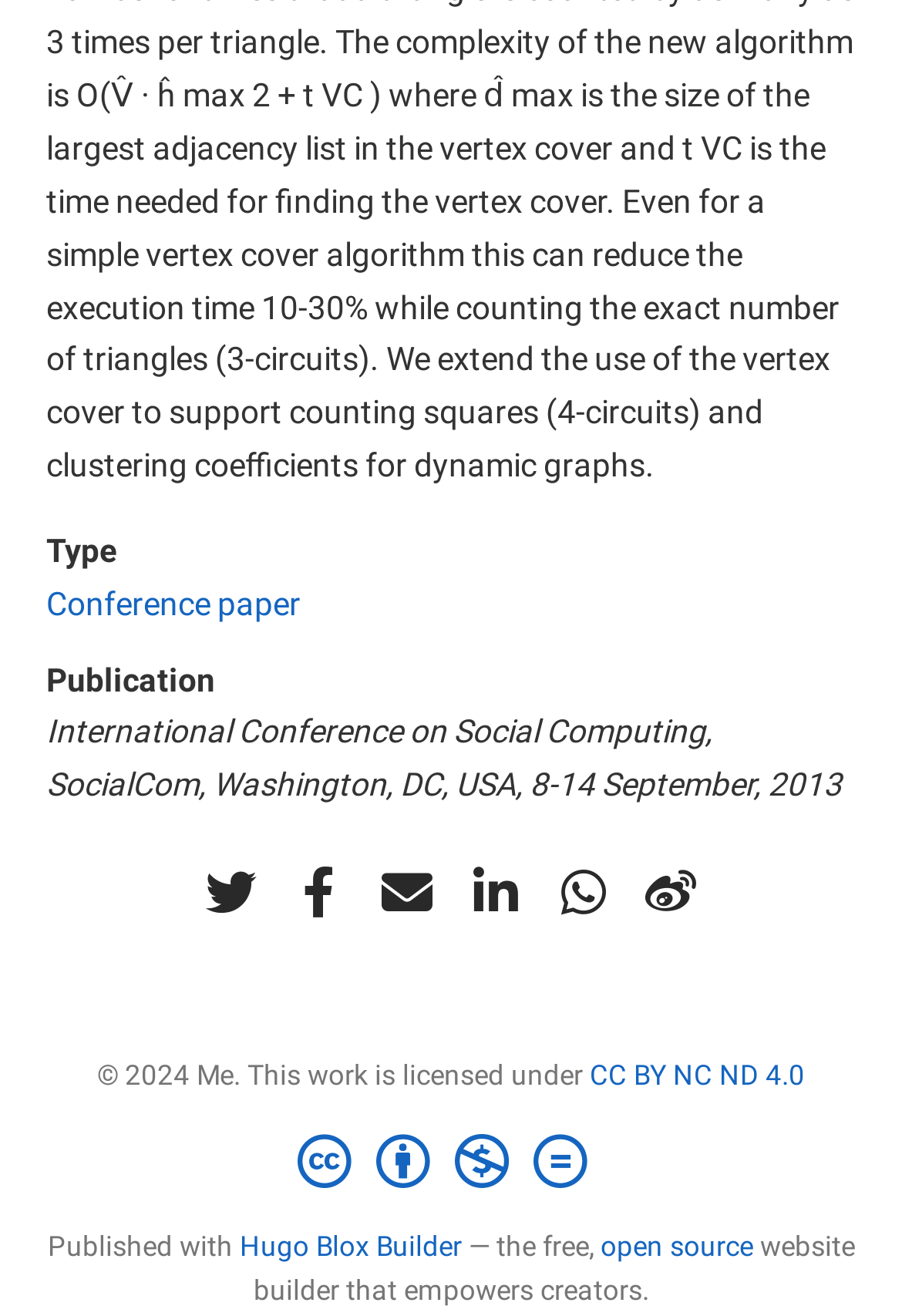Select the bounding box coordinates of the element I need to click to carry out the following instruction: "Visit Twitter".

[0.218, 0.652, 0.295, 0.704]